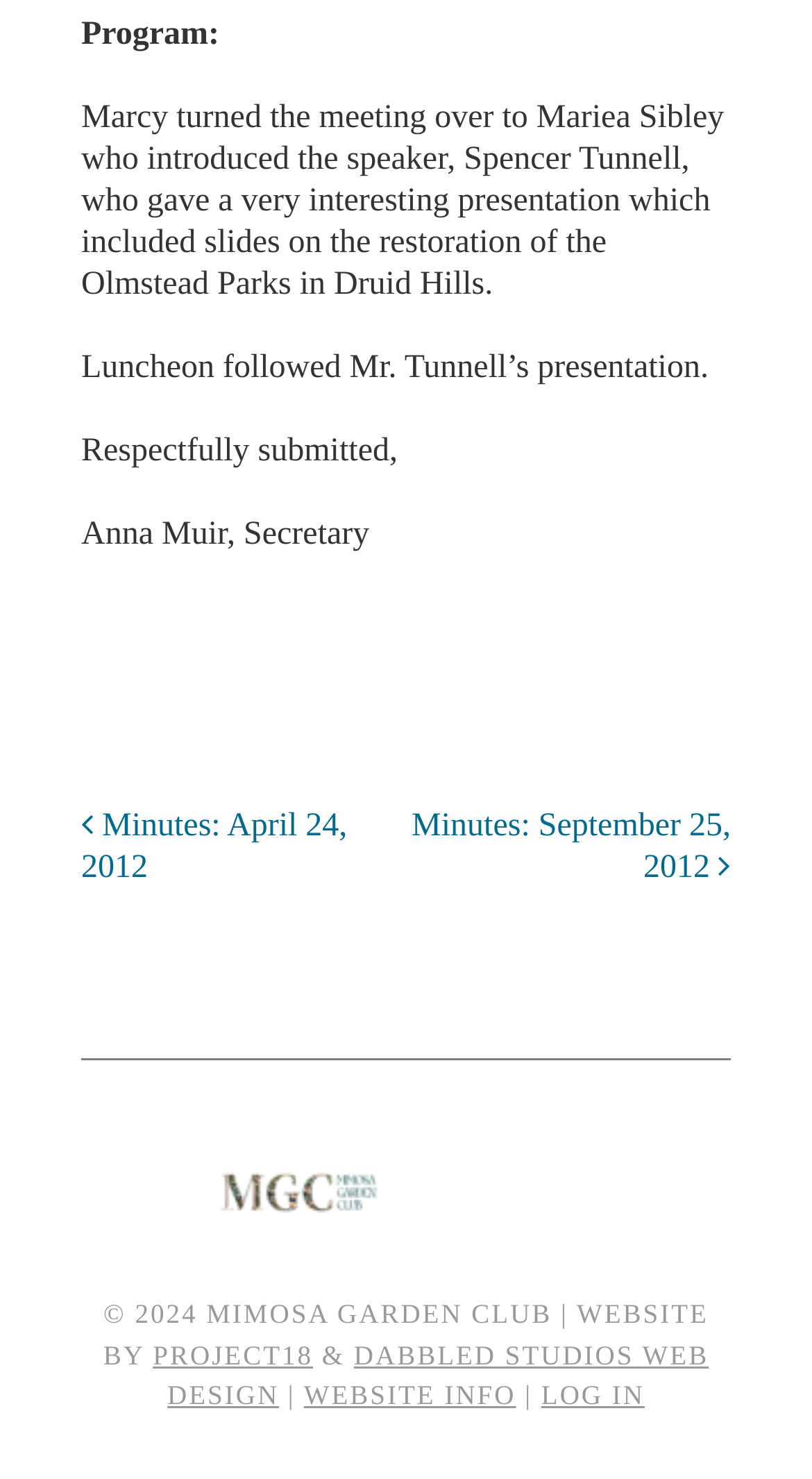Find and provide the bounding box coordinates for the UI element described with: "Minutes: April 24, 2012".

[0.1, 0.546, 0.428, 0.599]